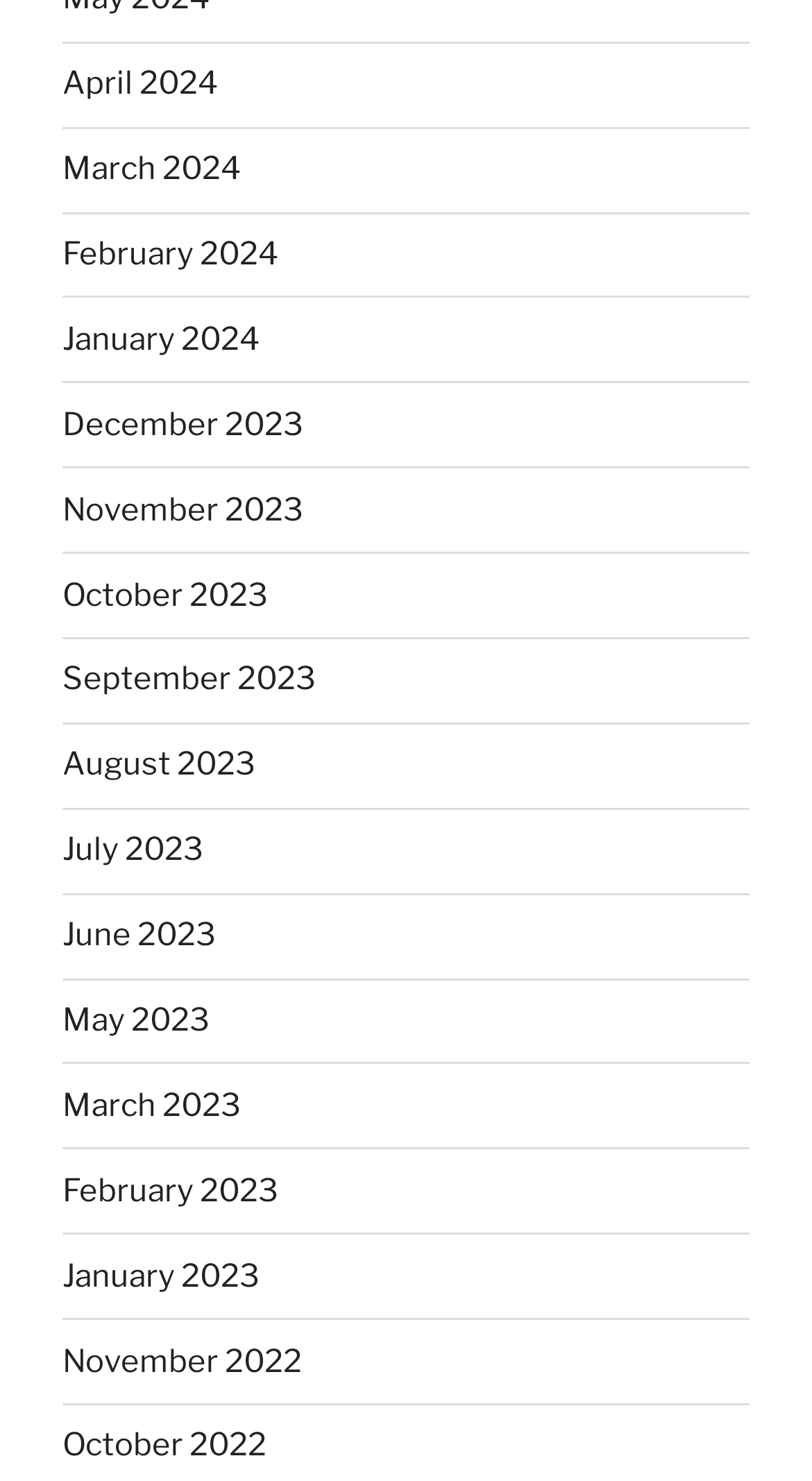Locate the bounding box coordinates of the area that needs to be clicked to fulfill the following instruction: "access December 2023". The coordinates should be in the format of four float numbers between 0 and 1, namely [left, top, right, bottom].

[0.077, 0.274, 0.374, 0.299]